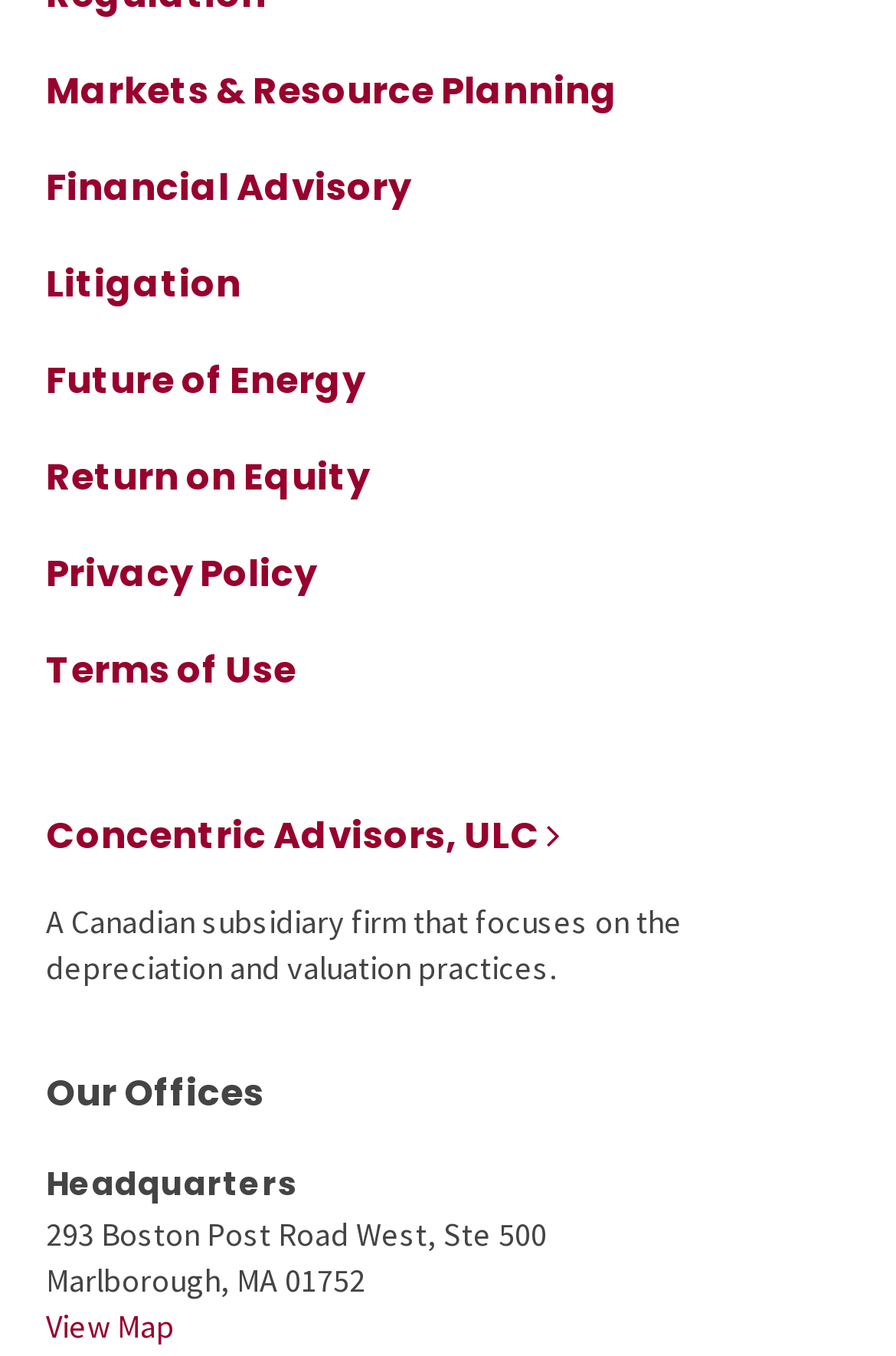Identify the bounding box coordinates of the region I need to click to complete this instruction: "Search for something".

None